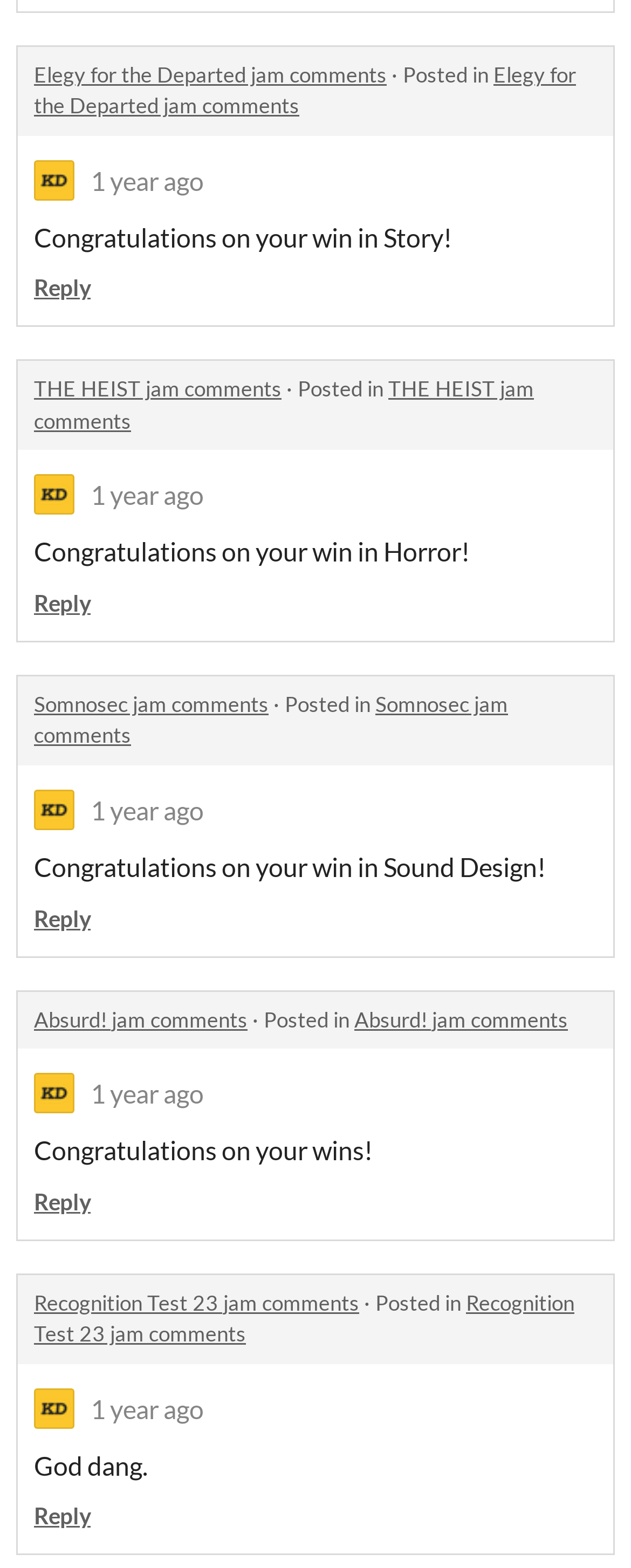Determine the bounding box coordinates of the clickable region to execute the instruction: "reply to the post". The coordinates should be four float numbers between 0 and 1, denoted as [left, top, right, bottom].

None